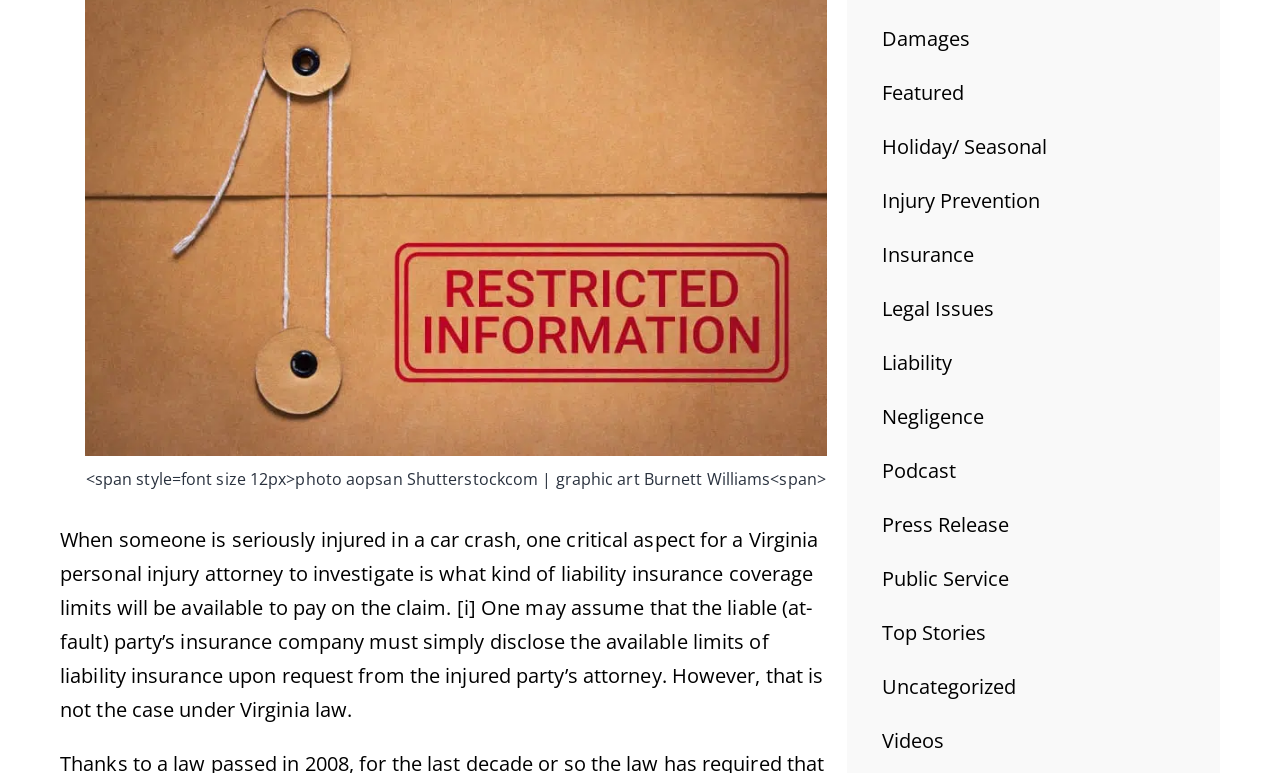Locate the UI element described as follows: "Holiday/ Seasonal". Return the bounding box coordinates as four float numbers between 0 and 1 in the order [left, top, right, bottom].

[0.689, 0.172, 0.818, 0.207]